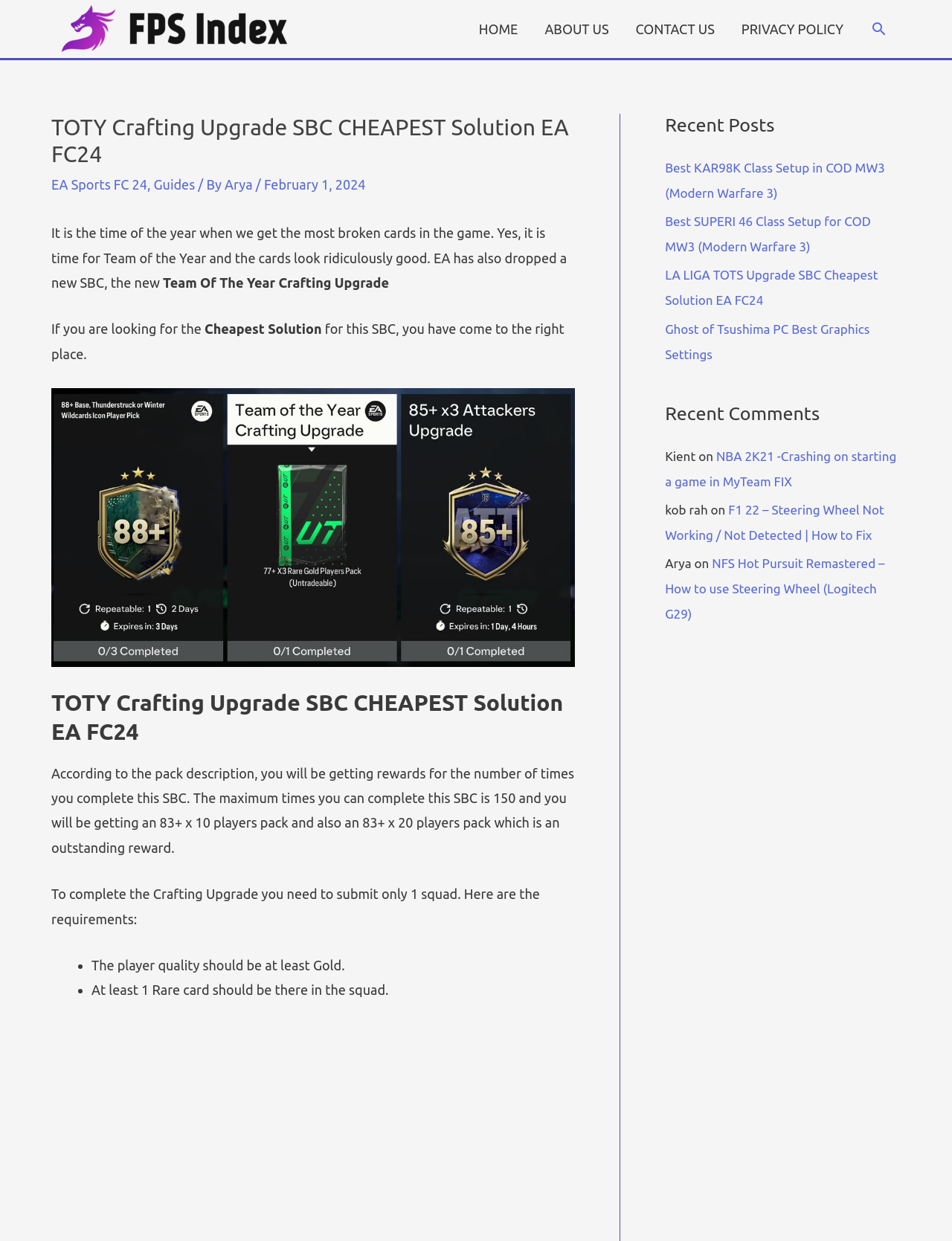What is the main heading of this webpage? Please extract and provide it.

TOTY Crafting Upgrade SBC CHEAPEST Solution EA FC24